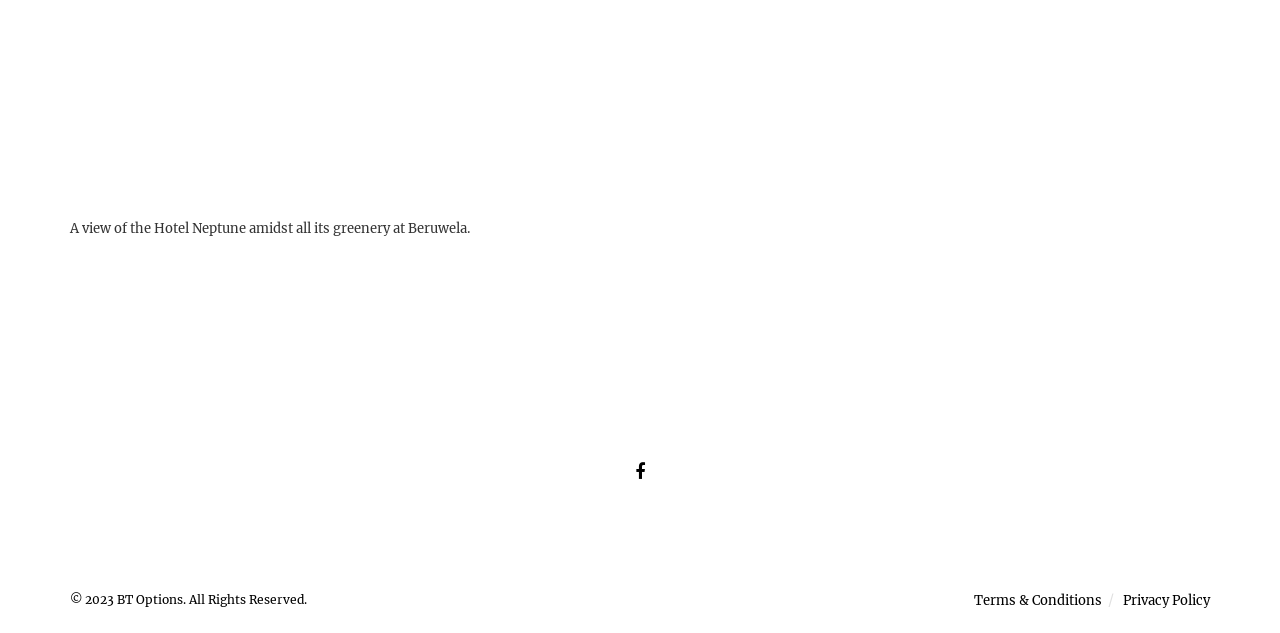What is the copyright year of the webpage?
Analyze the image and provide a thorough answer to the question.

The copyright year of the webpage is 2023, which is mentioned in the static text element '© 2023 BT Options. All Rights Reserved.' located at the bottom of the webpage with bounding box coordinates [0.055, 0.936, 0.24, 0.959].